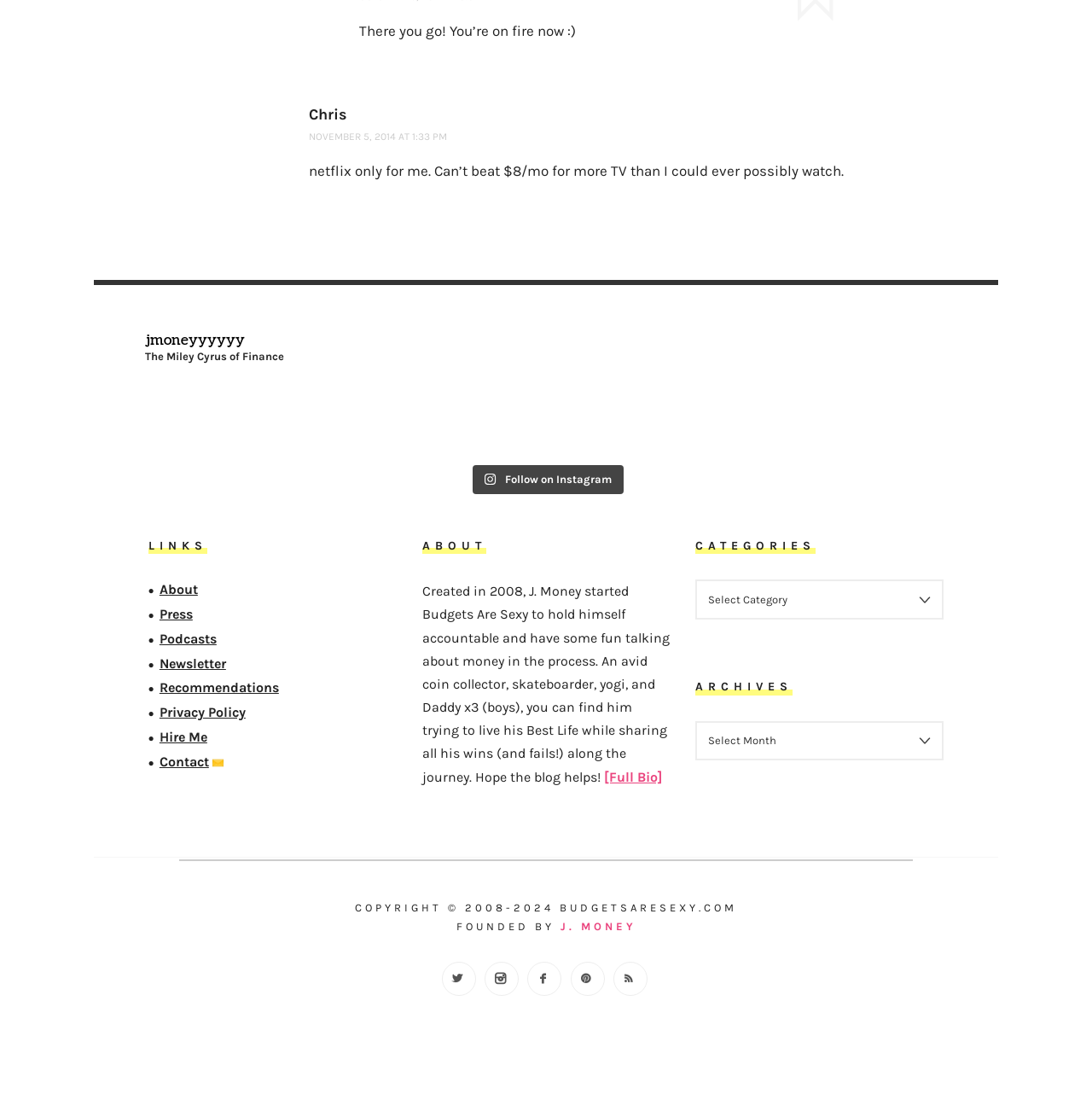Kindly determine the bounding box coordinates for the area that needs to be clicked to execute this instruction: "Click on the 'About' link".

[0.146, 0.526, 0.181, 0.54]